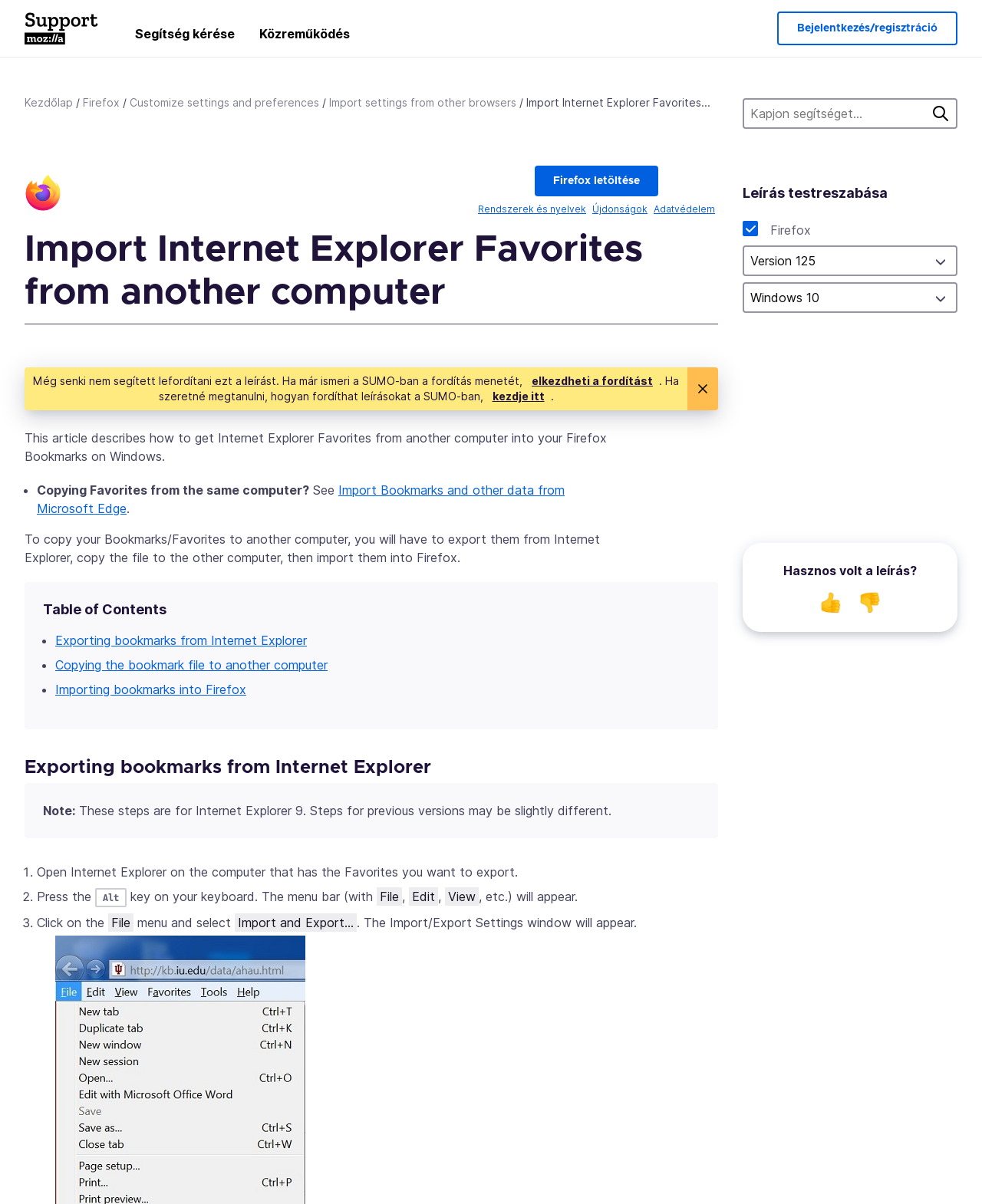Determine the bounding box coordinates of the clickable element to achieve the following action: 'Log in or register'. Provide the coordinates as four float values between 0 and 1, formatted as [left, top, right, bottom].

[0.791, 0.01, 0.975, 0.038]